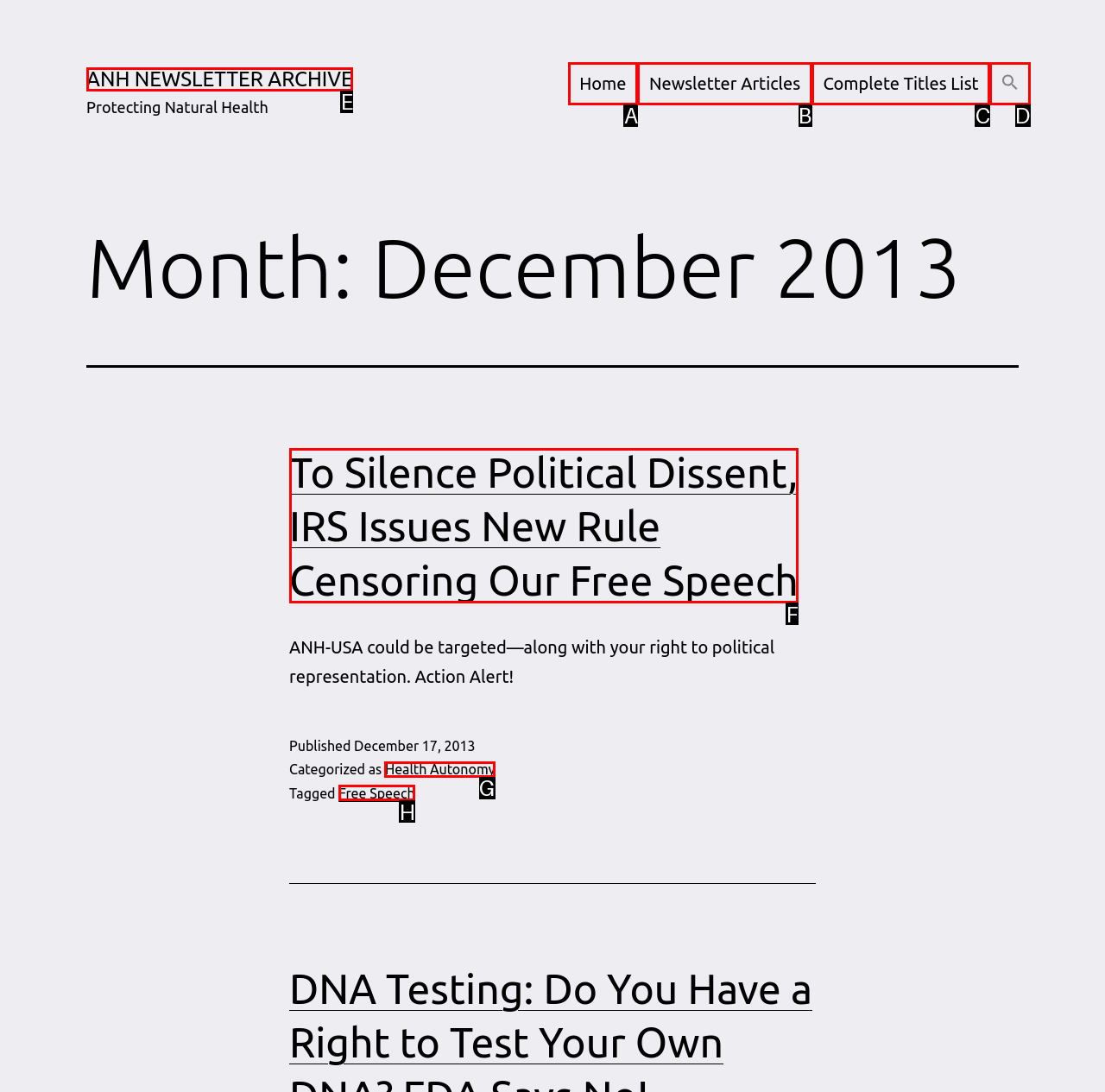Find the option that aligns with: No Comments
Provide the letter of the corresponding option.

None